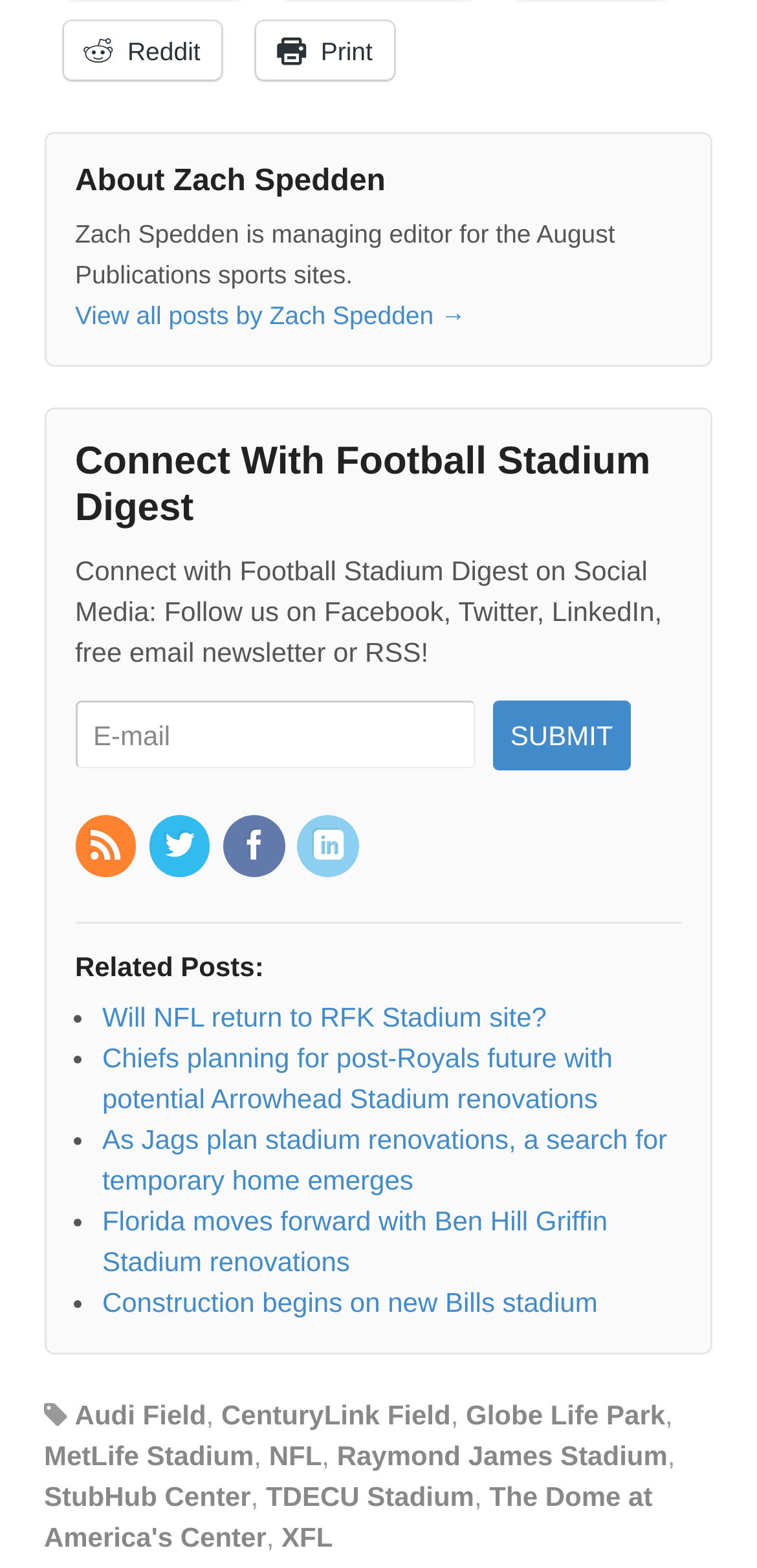Find the bounding box of the UI element described as follows: "Terms of Use".

None